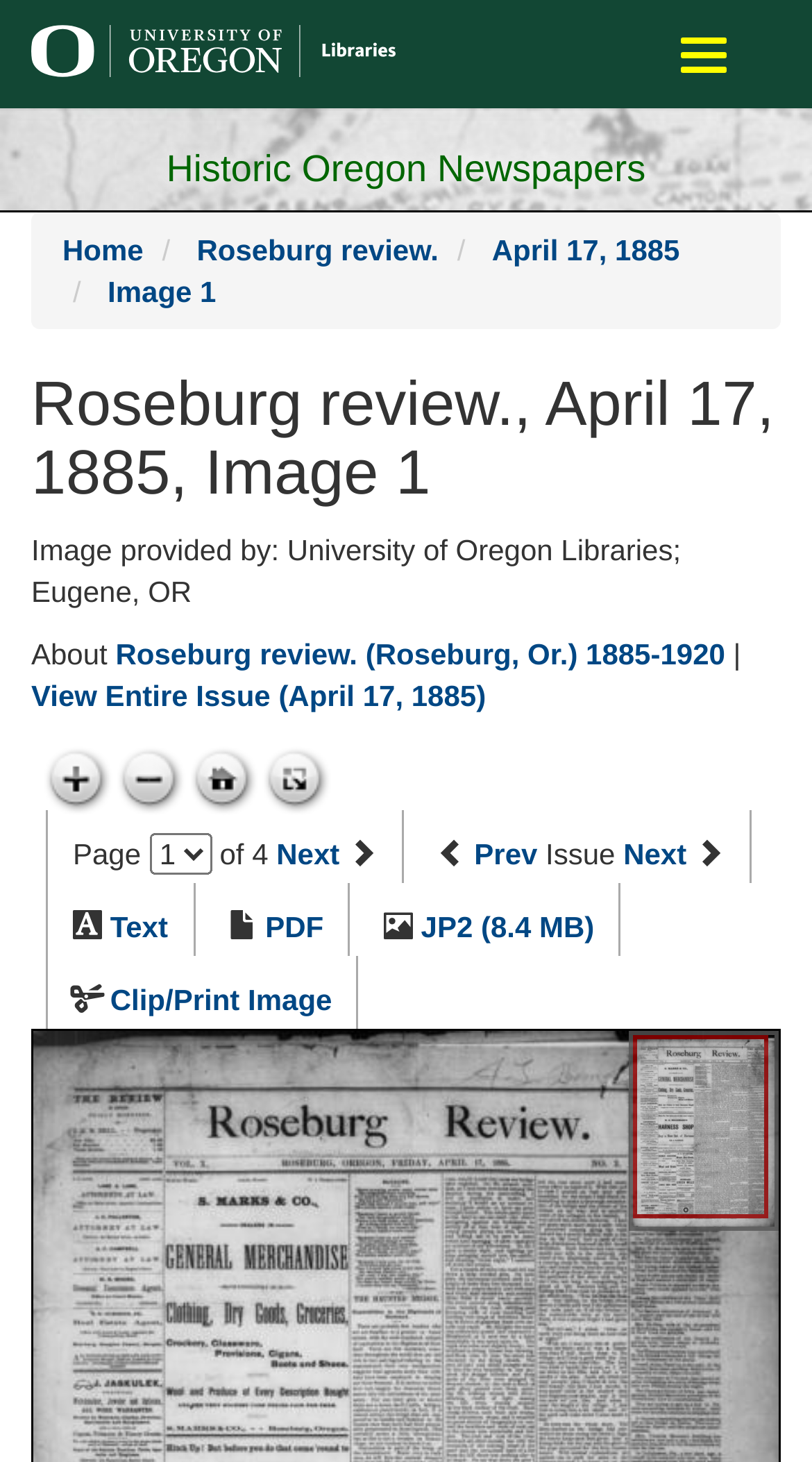Please find the bounding box coordinates of the element that you should click to achieve the following instruction: "Toggle navigation". The coordinates should be presented as four float numbers between 0 and 1: [left, top, right, bottom].

[0.81, 0.011, 0.923, 0.064]